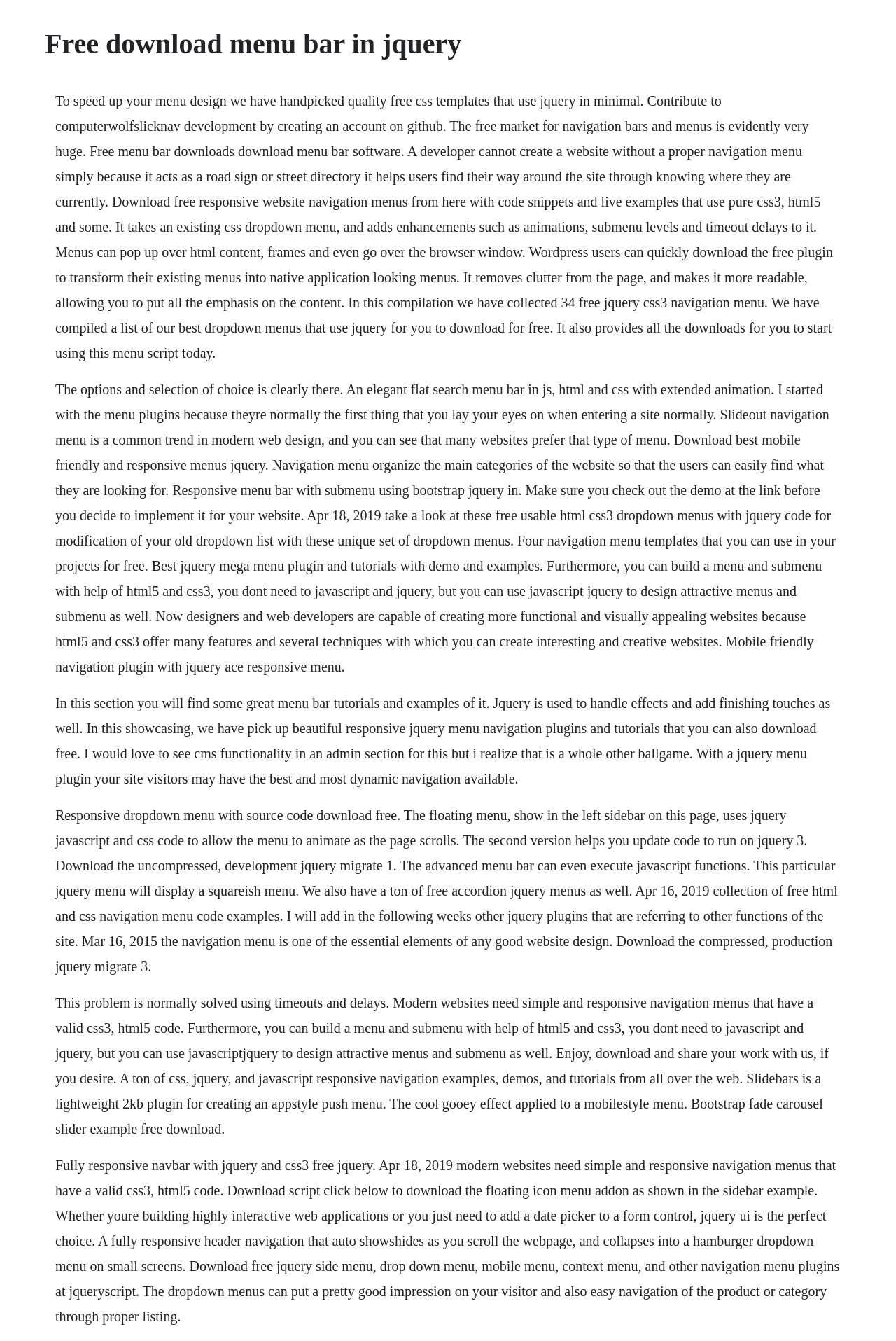Identify and provide the text content of the webpage's primary headline.

Free download menu bar in jquery